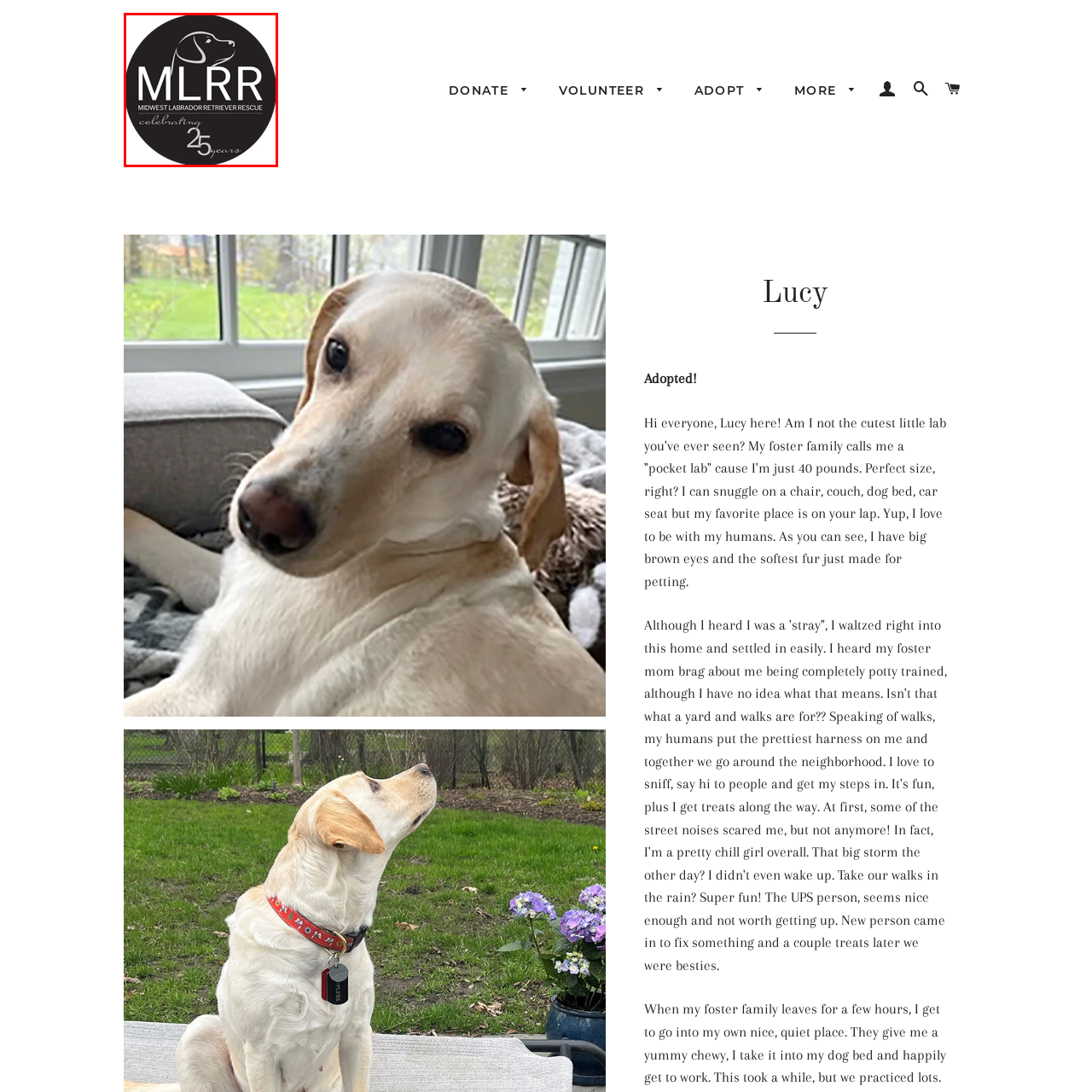Direct your attention to the red-outlined image and answer the question in a word or phrase: What is the color of the background?

Black